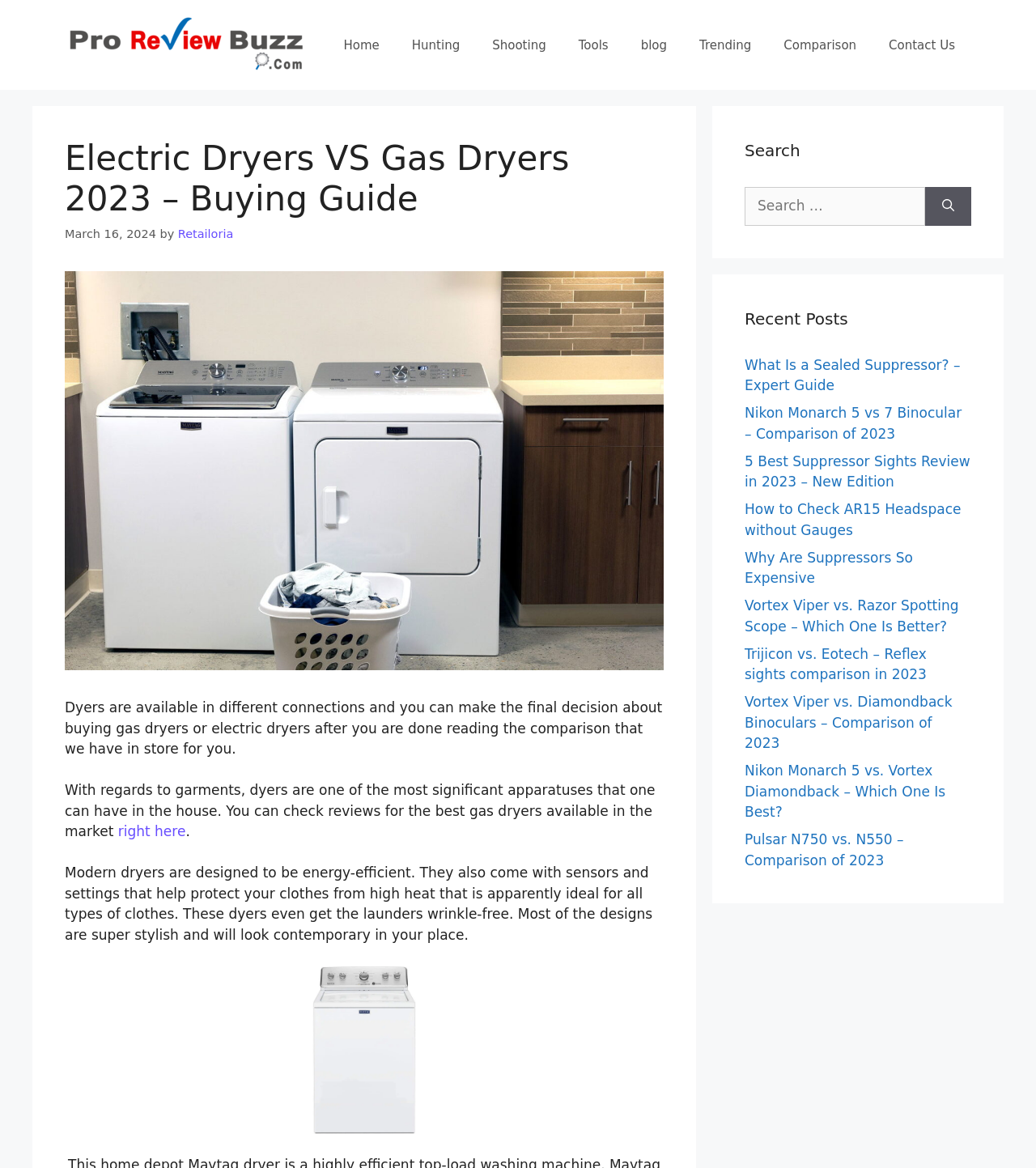Extract the bounding box coordinates of the UI element described: "right here". Provide the coordinates in the format [left, top, right, bottom] with values ranging from 0 to 1.

[0.114, 0.705, 0.179, 0.719]